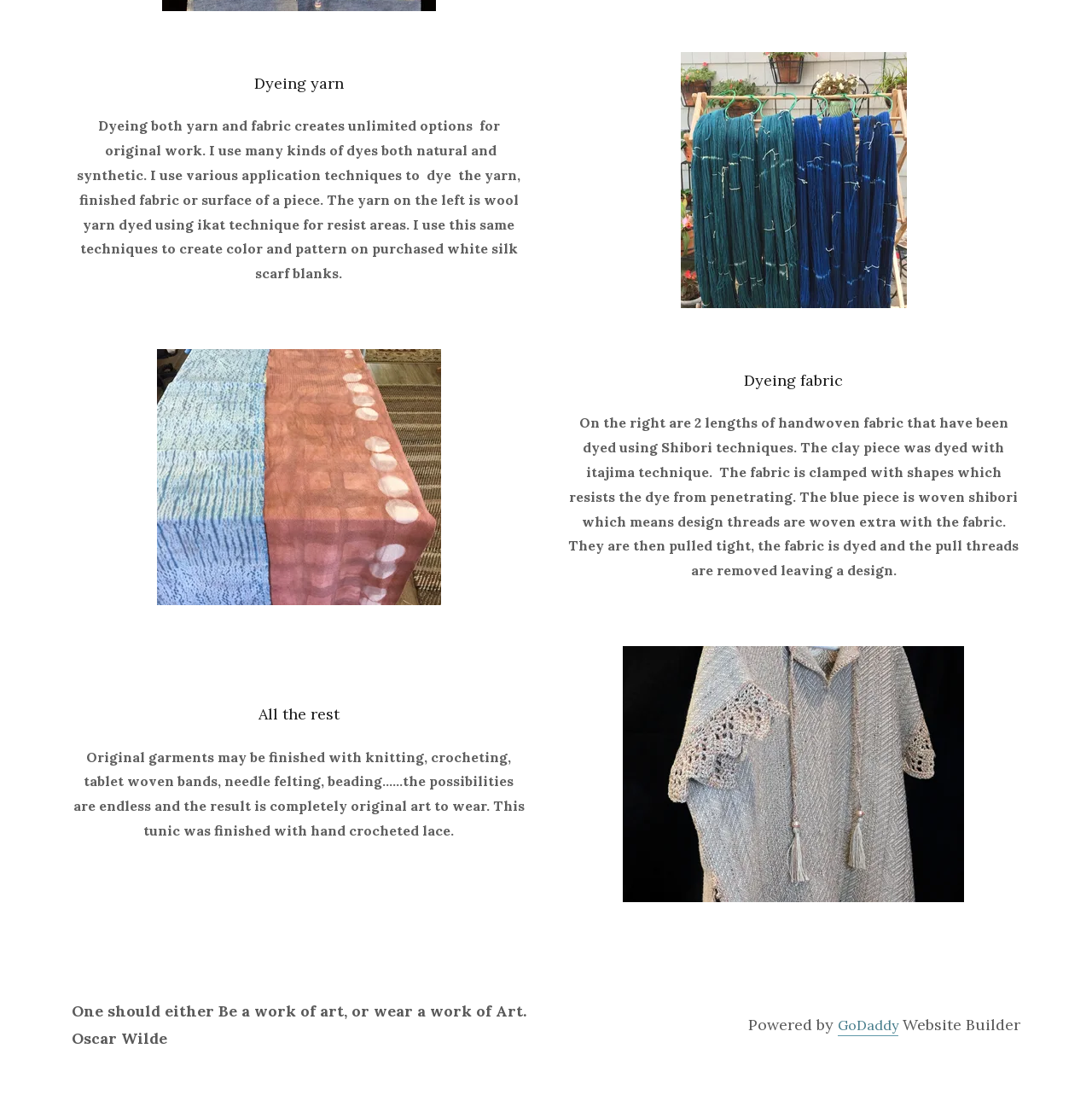What is the purpose of clamping shapes on fabric?
Provide a one-word or short-phrase answer based on the image.

To resist dye